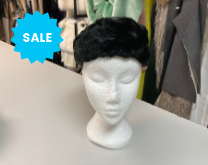Use a single word or phrase to answer the question:
Is the hat on sale?

yes